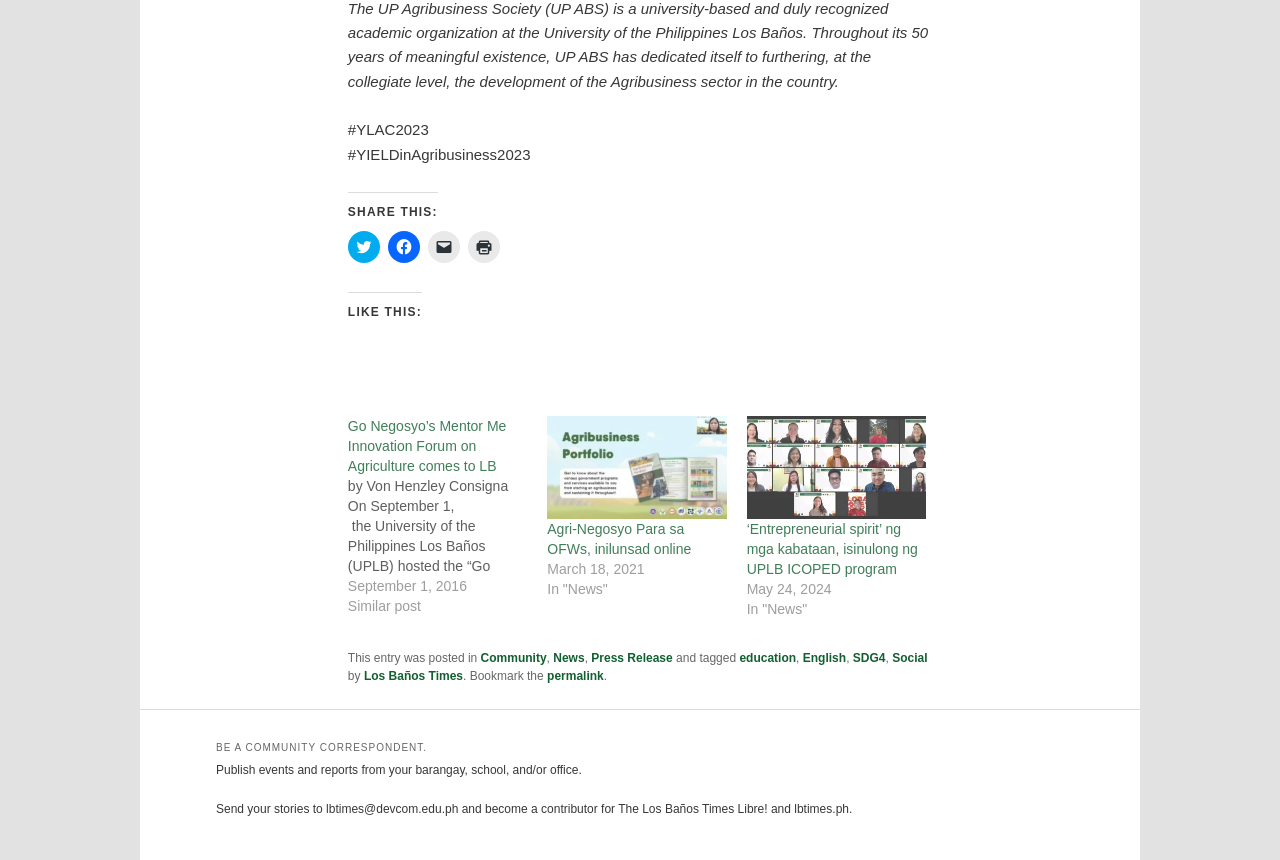How many categories are mentioned in the footer?
From the image, respond with a single word or phrase.

5